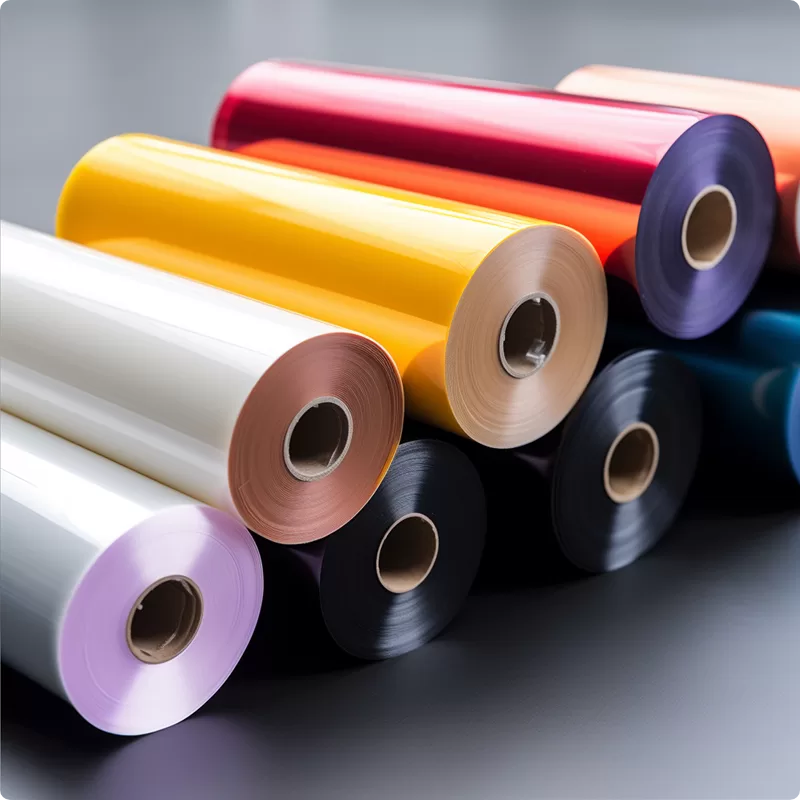What feature of the film rolls enhances their aesthetic?
Can you offer a detailed and complete answer to this question?

Each roll features a glossy finish, which reflects light and enhances the overall aesthetic of the film rolls, making them visually appealing.